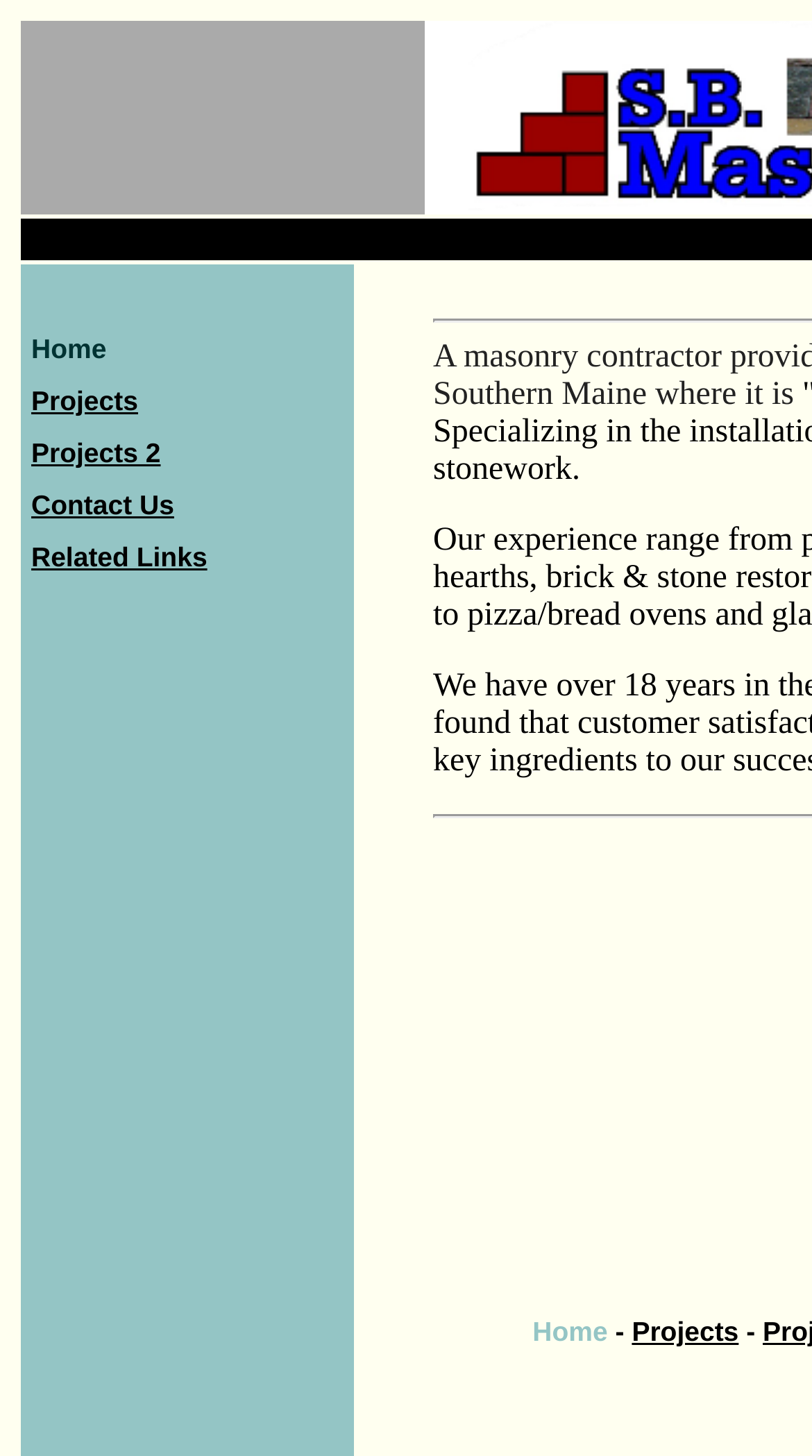Answer succinctly with a single word or phrase:
What is the last menu item?

Related Links